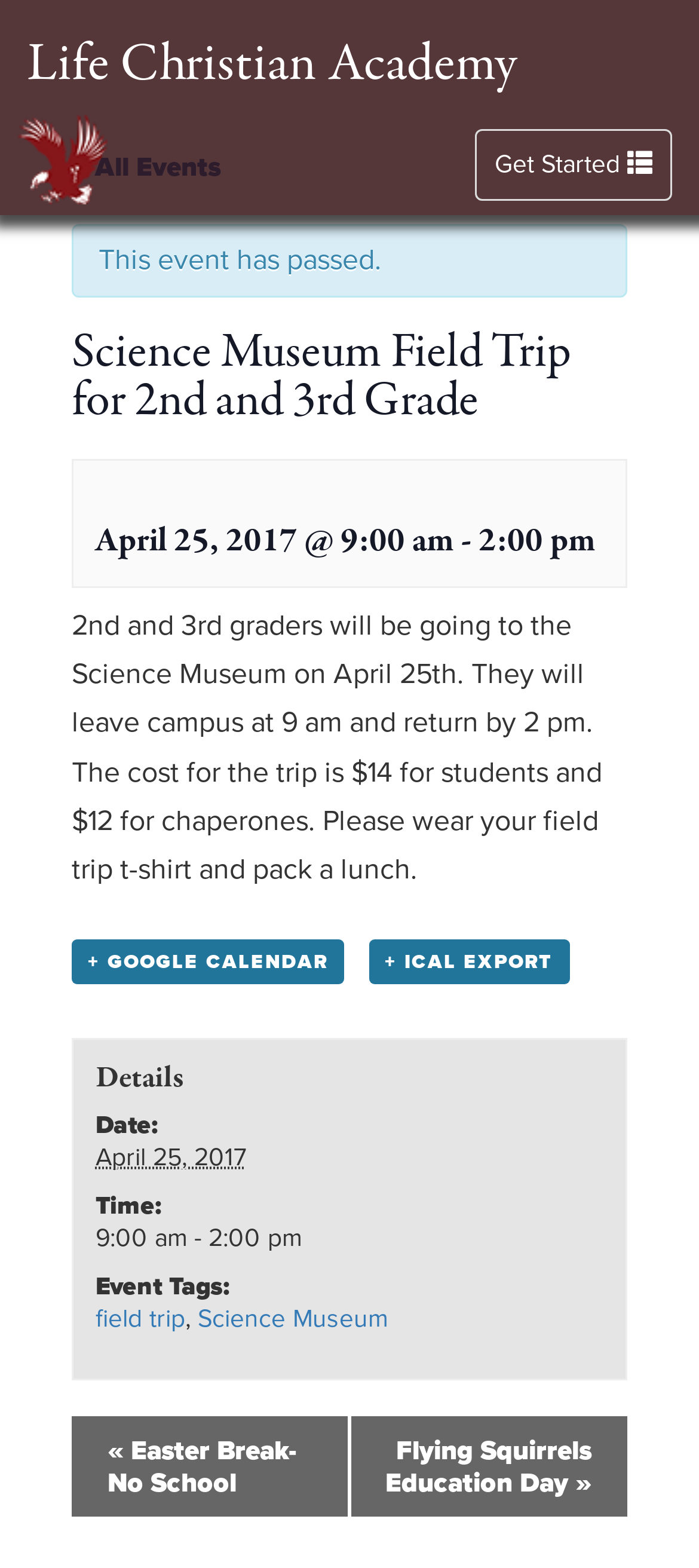What is the cost for chaperones?
Please give a detailed and thorough answer to the question, covering all relevant points.

I found the cost for chaperones by reading the event description, which says 'The cost for the trip is $14 for students and $12 for chaperones.'